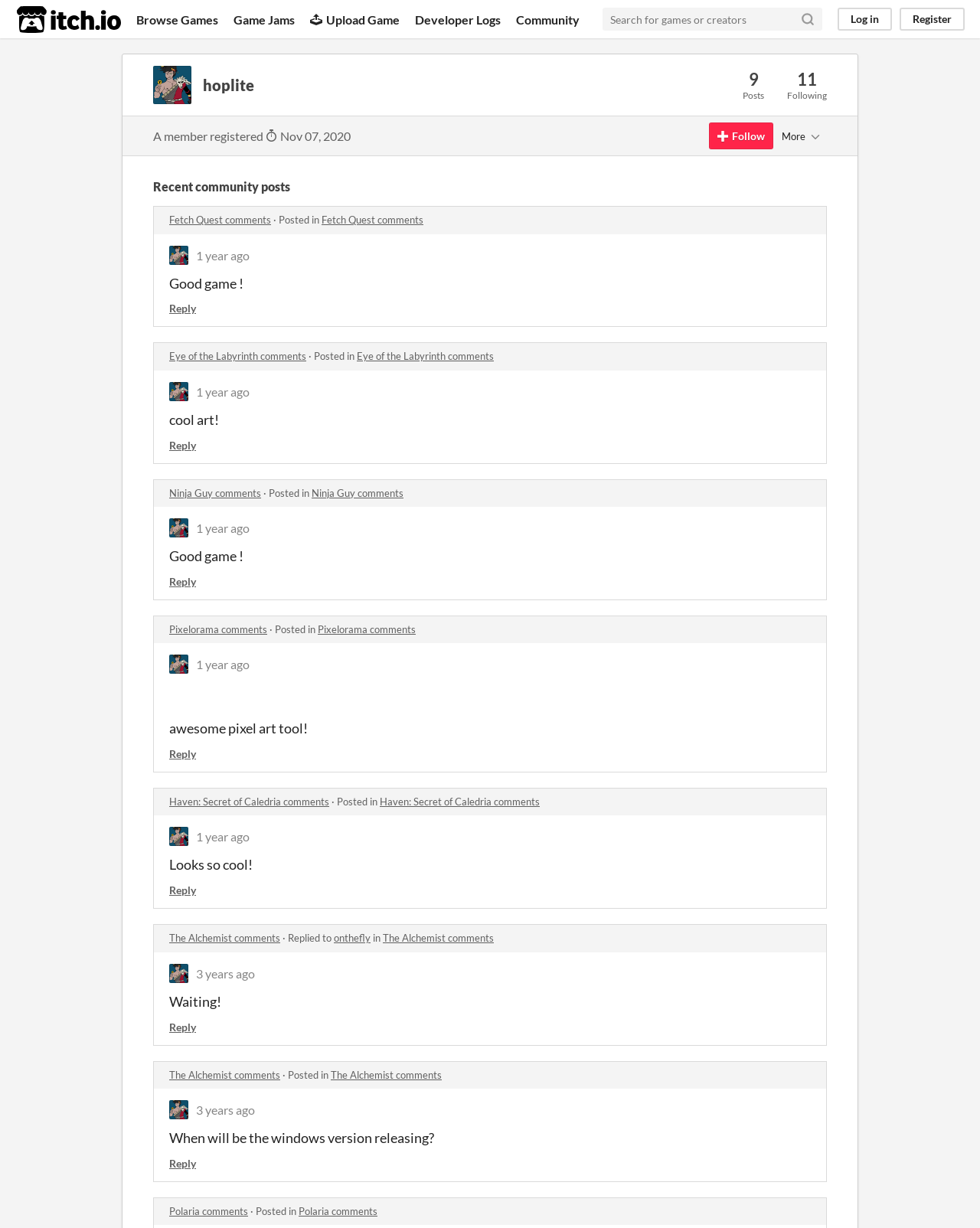Please determine the bounding box of the UI element that matches this description: Haven: Secret of Caledria comments. The coordinates should be given as (top-left x, top-left y, bottom-right x, bottom-right y), with all values between 0 and 1.

[0.388, 0.648, 0.551, 0.658]